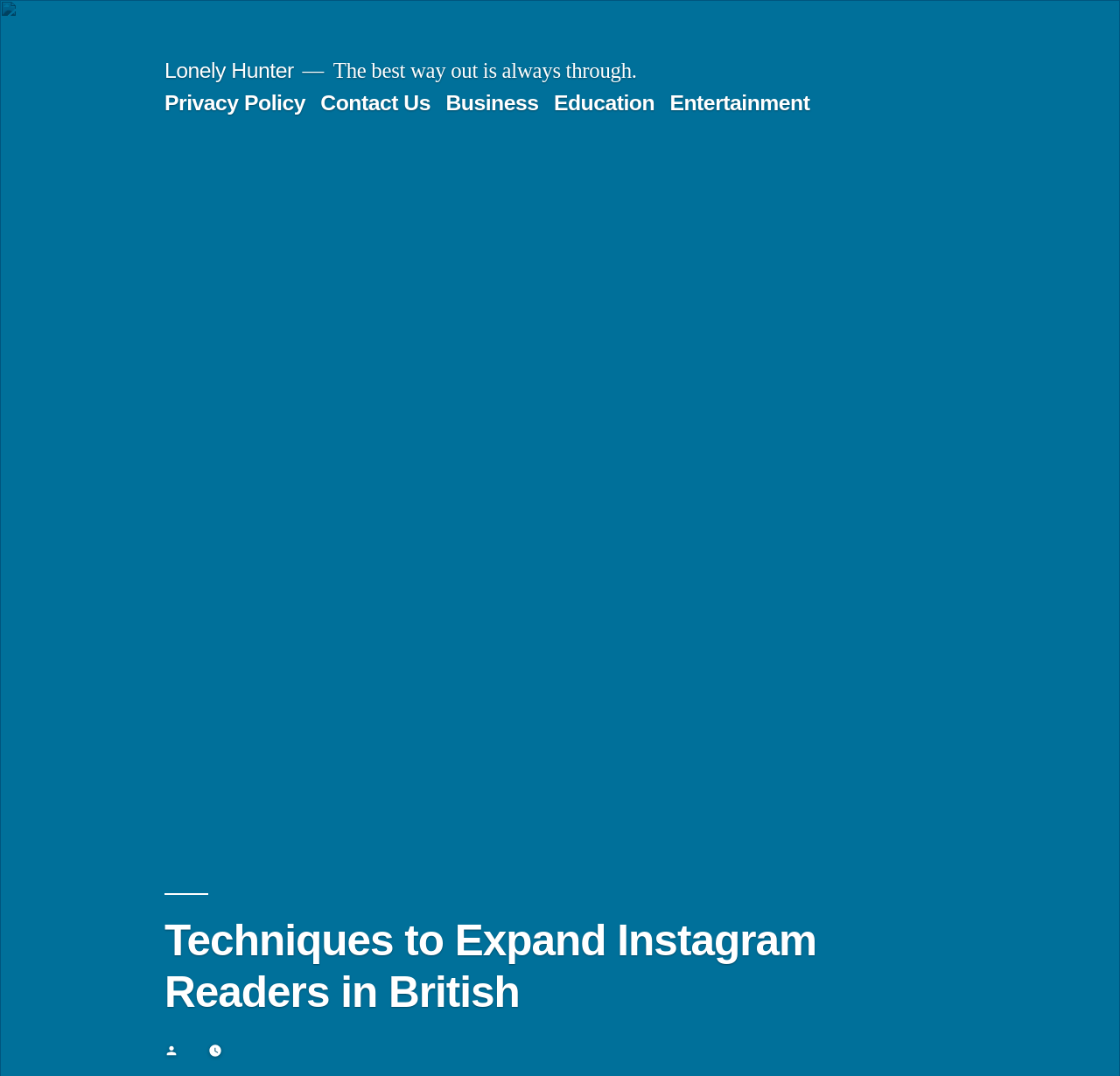Answer the question with a brief word or phrase:
How many menu items are in the top menu?

5